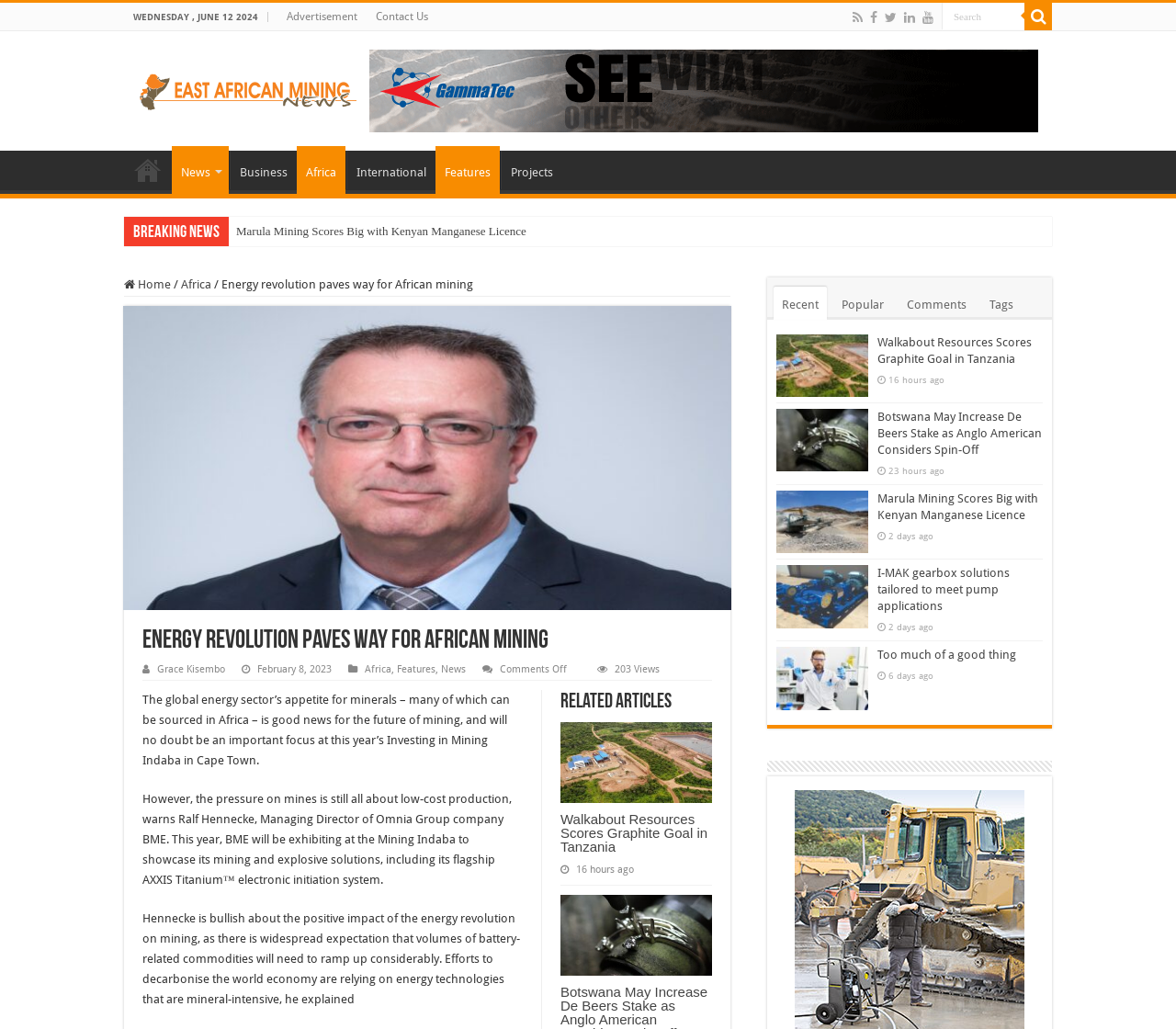Determine the bounding box coordinates for the area that should be clicked to carry out the following instruction: "Search for something".

[0.801, 0.003, 0.871, 0.029]